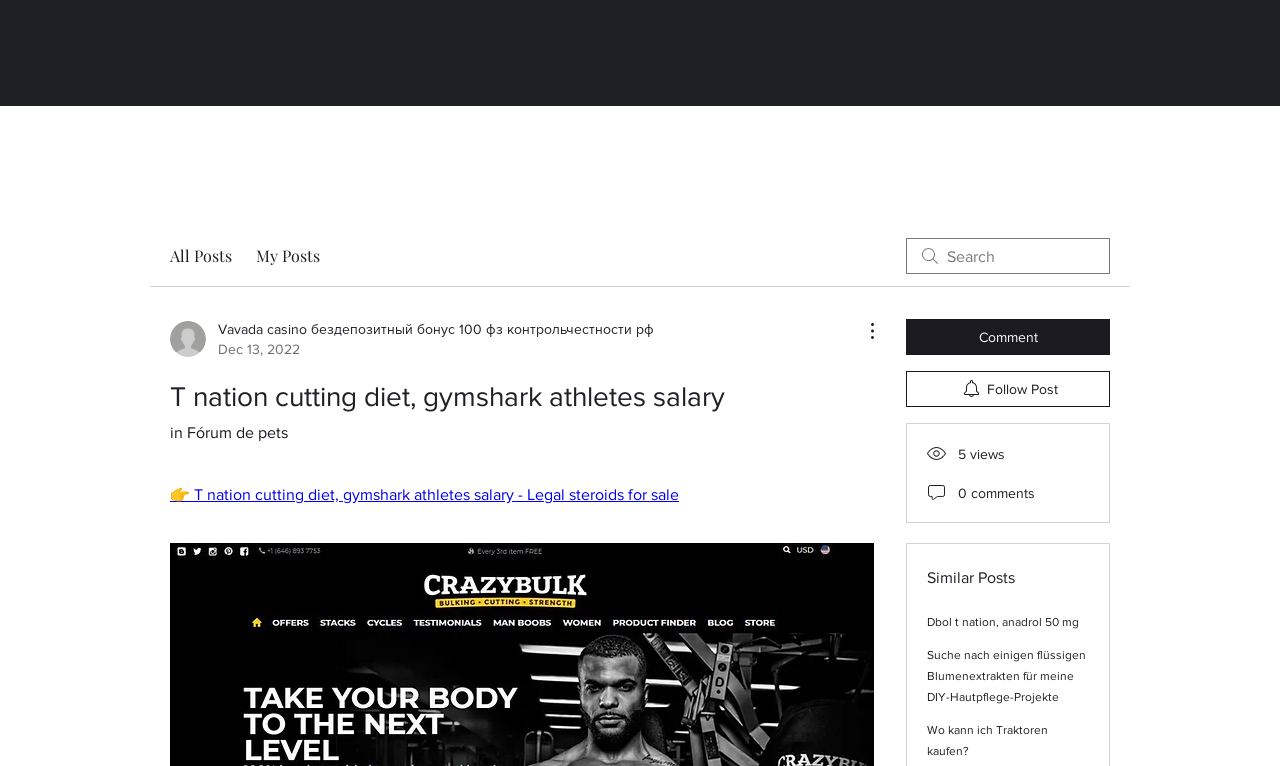Extract the primary headline from the webpage and present its text.

T nation cutting diet, gymshark athletes salary